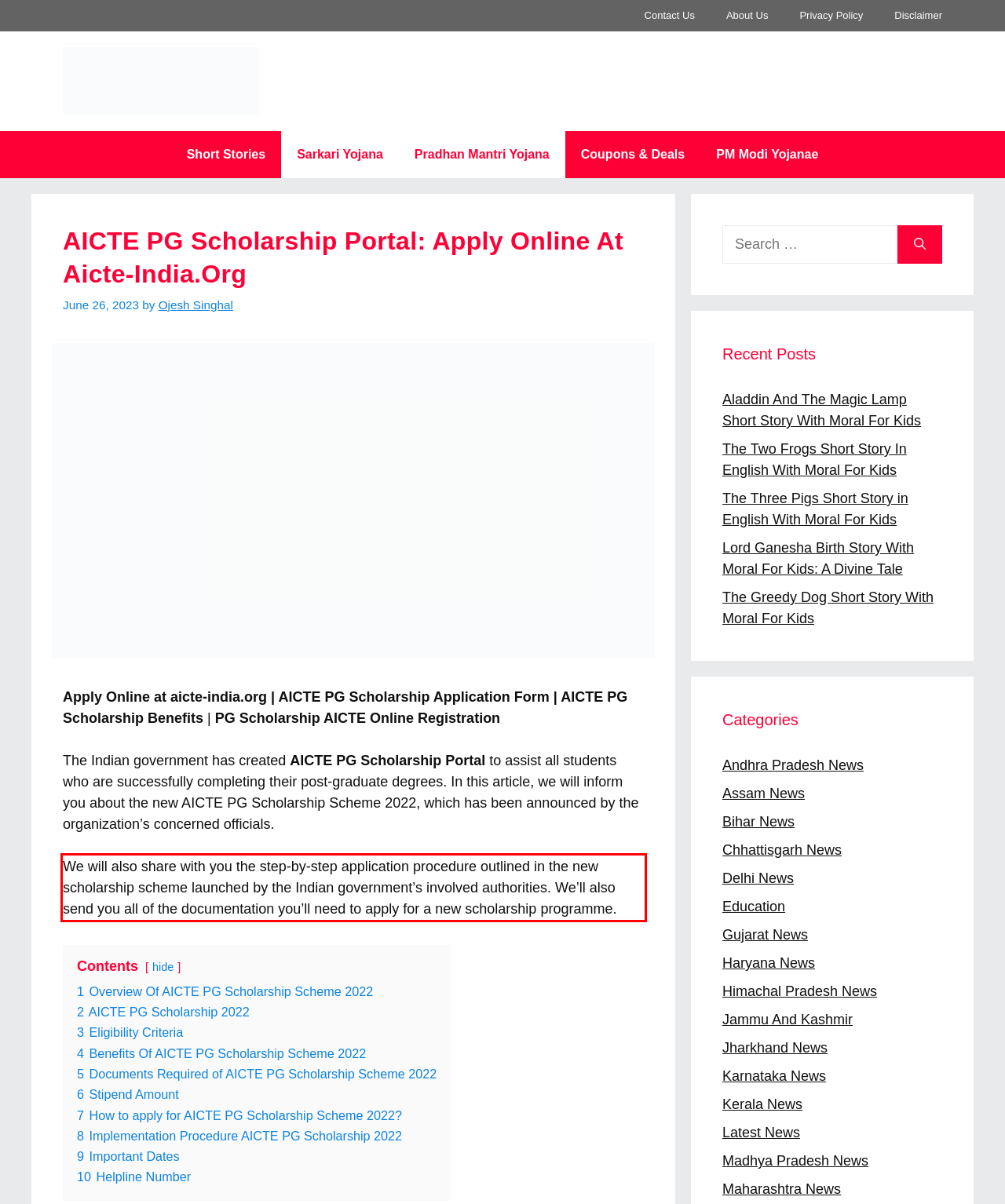Within the screenshot of a webpage, identify the red bounding box and perform OCR to capture the text content it contains.

We will also share with you the step-by-step application procedure outlined in the new scholarship scheme launched by the Indian government’s involved authorities. We’ll also send you all of the documentation you’ll need to apply for a new scholarship programme.